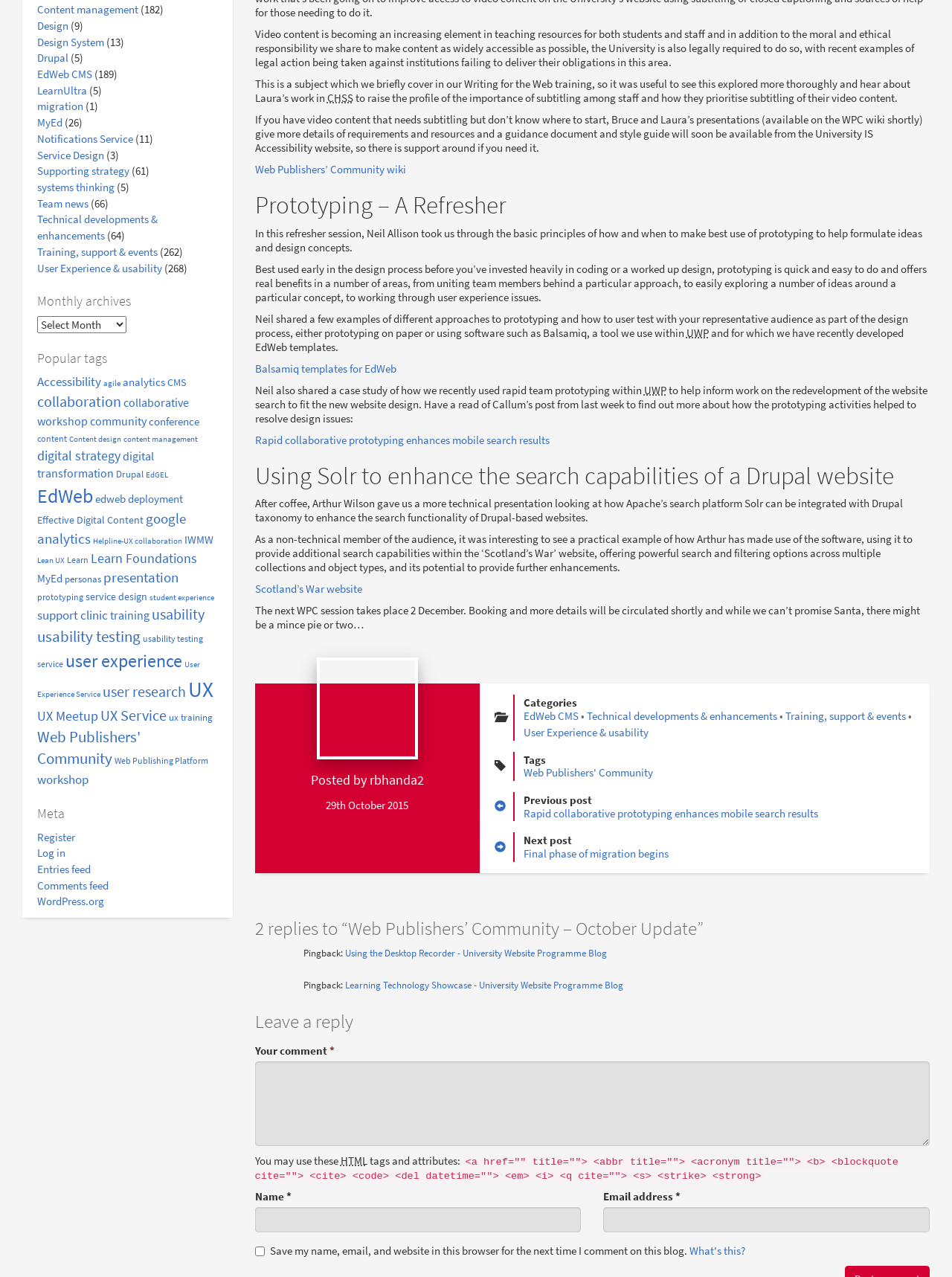Given the description "Final phase of migration begins", determine the bounding box of the corresponding UI element.

[0.55, 0.663, 0.702, 0.674]